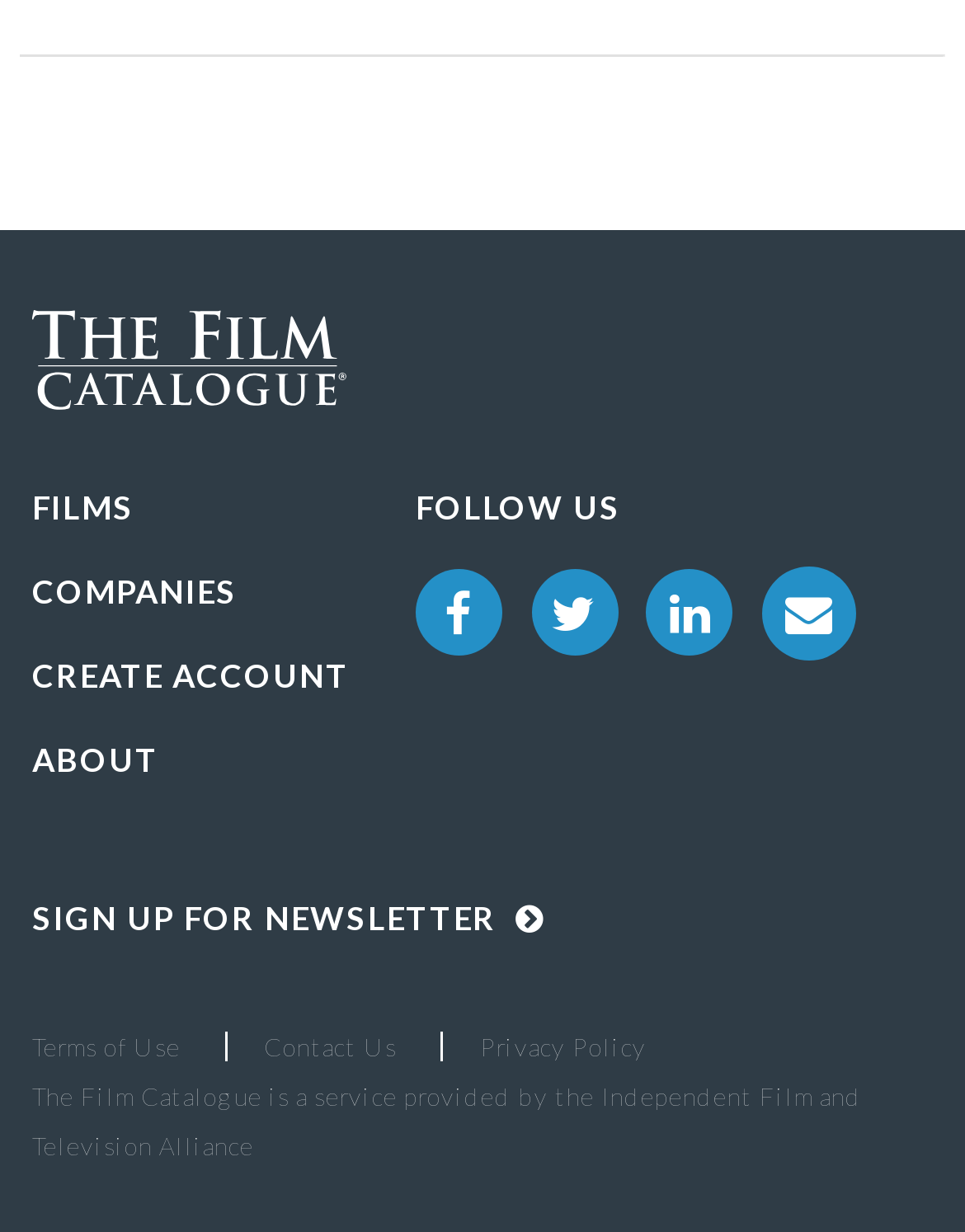Find the bounding box coordinates of the clickable region needed to perform the following instruction: "Create an account". The coordinates should be provided as four float numbers between 0 and 1, i.e., [left, top, right, bottom].

[0.033, 0.514, 0.486, 0.582]